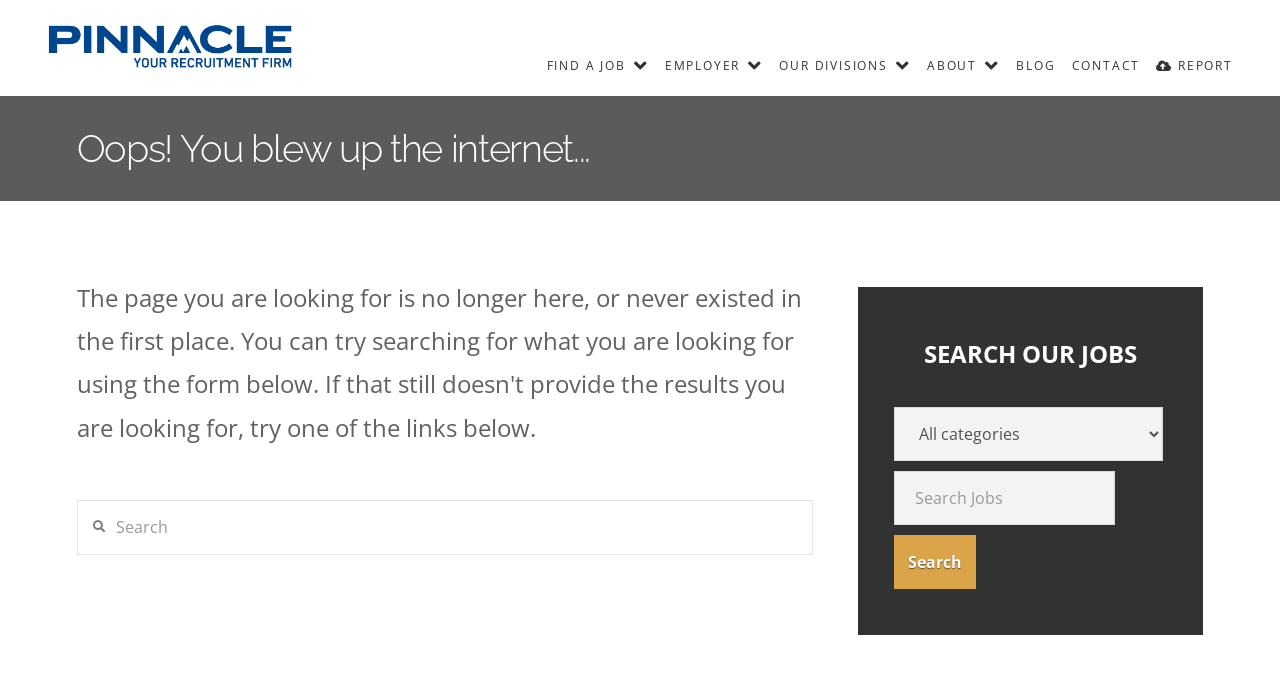What is the purpose of the textbox?
Your answer should be a single word or phrase derived from the screenshot.

Search